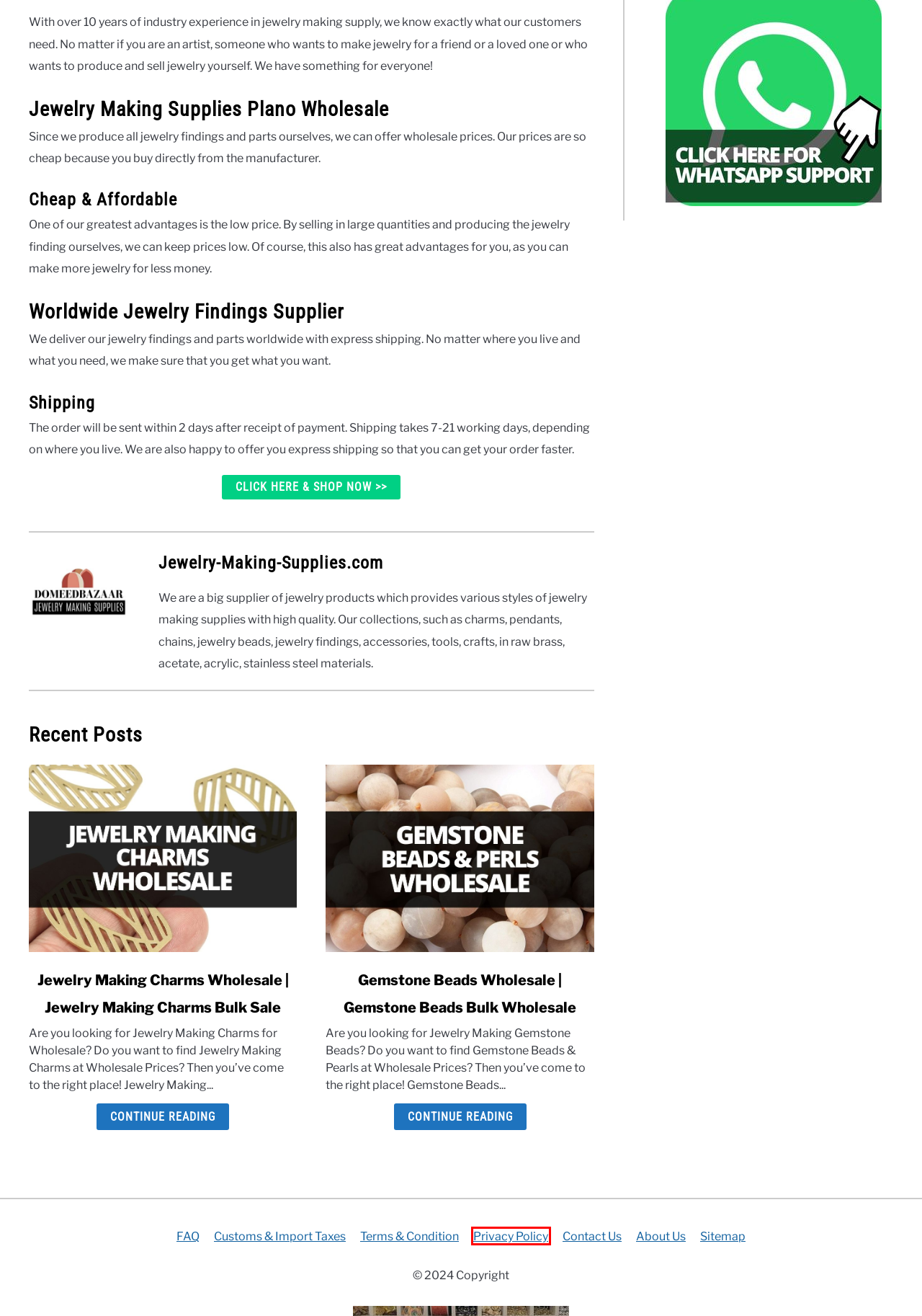Review the webpage screenshot and focus on the UI element within the red bounding box. Select the best-matching webpage description for the new webpage that follows after clicking the highlighted element. Here are the candidates:
A. Contact Us -
B. Customs & Import Taxes -
C. Privacy Policy -
D. Sitemap -
E. Terms & Condition -
F. FAQ -
G. About Us -
H. Gemstone Beads Wholesale | Gemstone Beads Bulk Wholesale

C